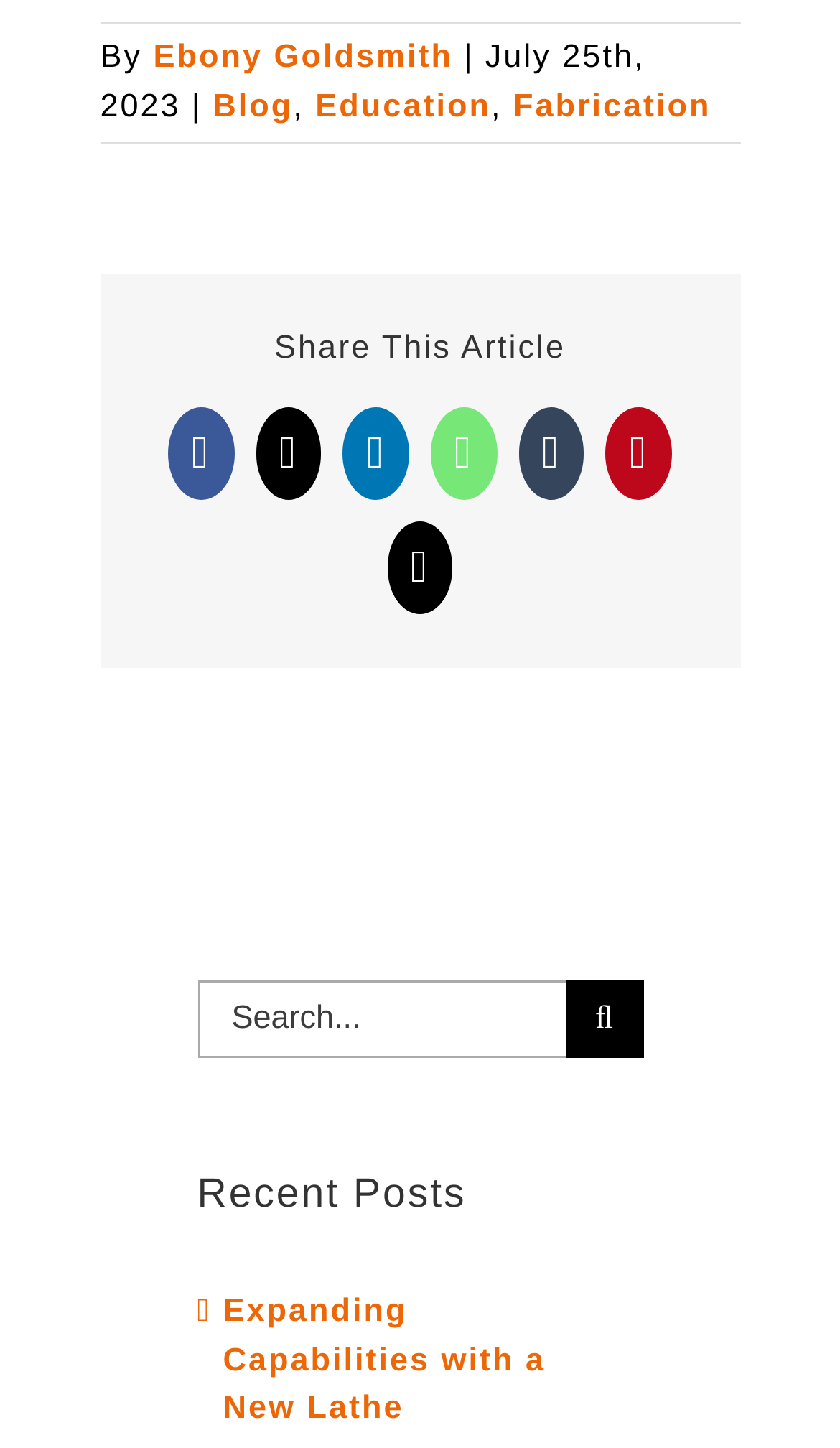Given the description "X", provide the bounding box coordinates of the corresponding UI element.

[0.304, 0.282, 0.383, 0.346]